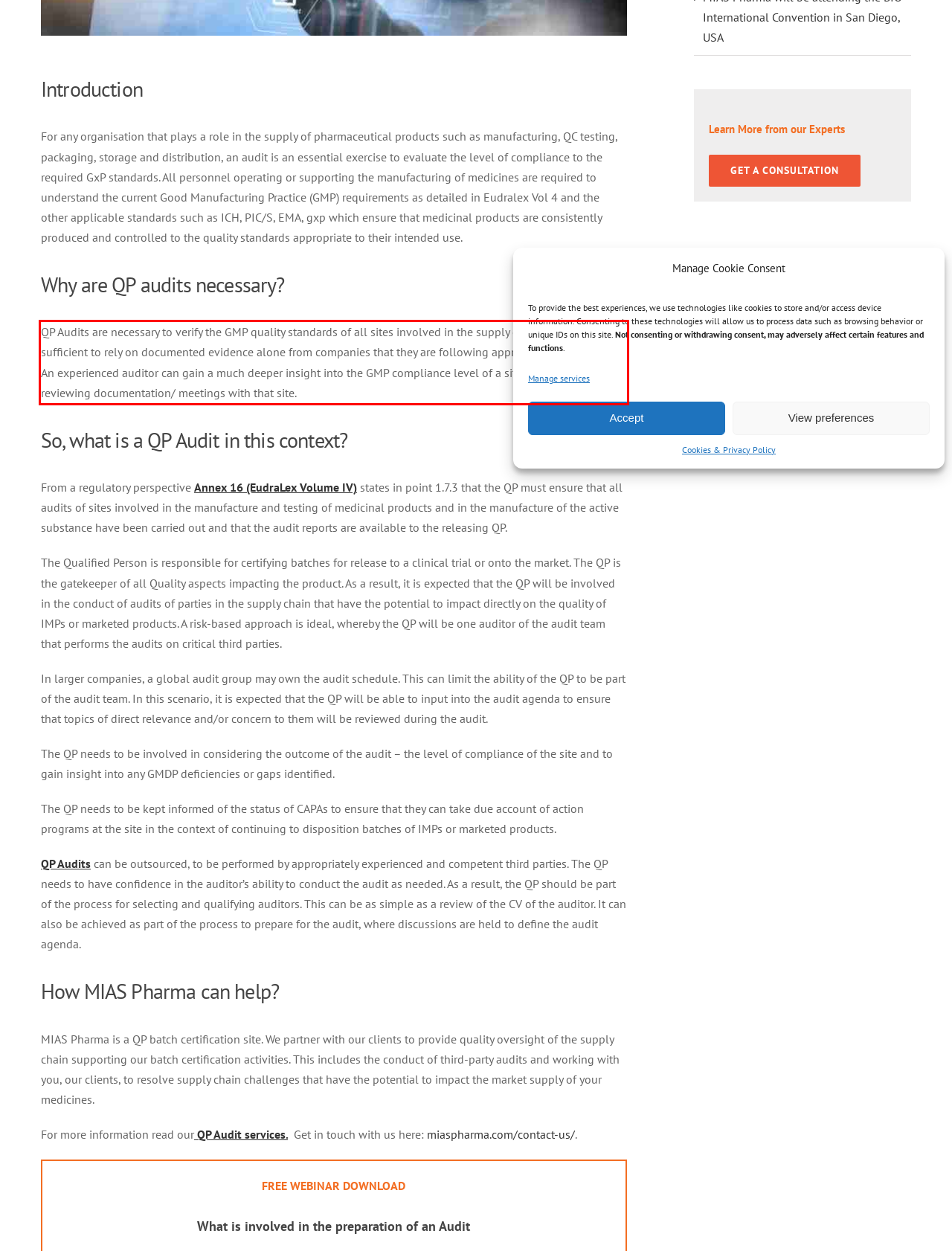You have a screenshot with a red rectangle around a UI element. Recognize and extract the text within this red bounding box using OCR.

QP Audits are necessary to verify the GMP quality standards of all sites involved in the supply of medicines. It is not sufficient to rely on documented evidence alone from companies that they are following appropriate procedures. An experienced auditor can gain a much deeper insight into the GMP compliance level of a site compared to reviewing documentation/ meetings with that site.